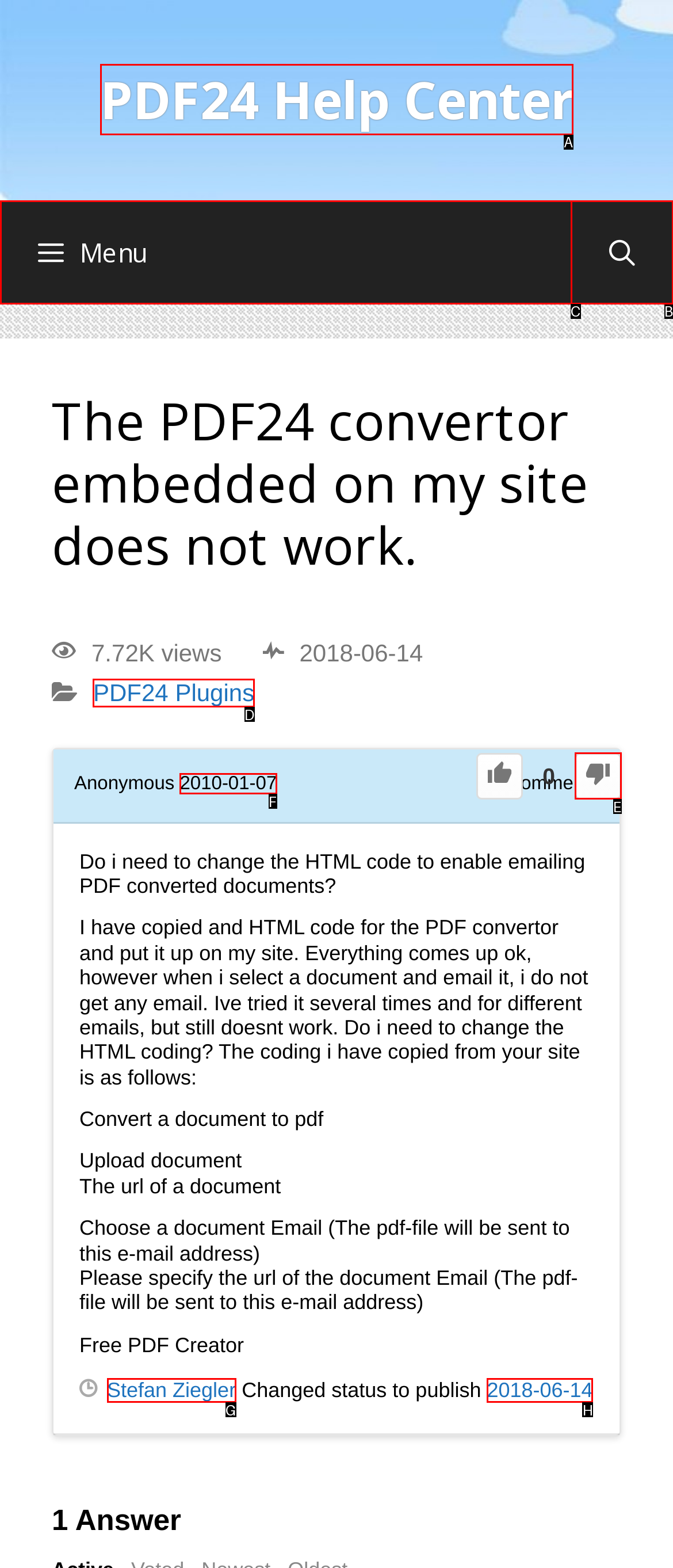Identify the correct UI element to click on to achieve the following task: Click the PDF24 Plugins link Respond with the corresponding letter from the given choices.

D